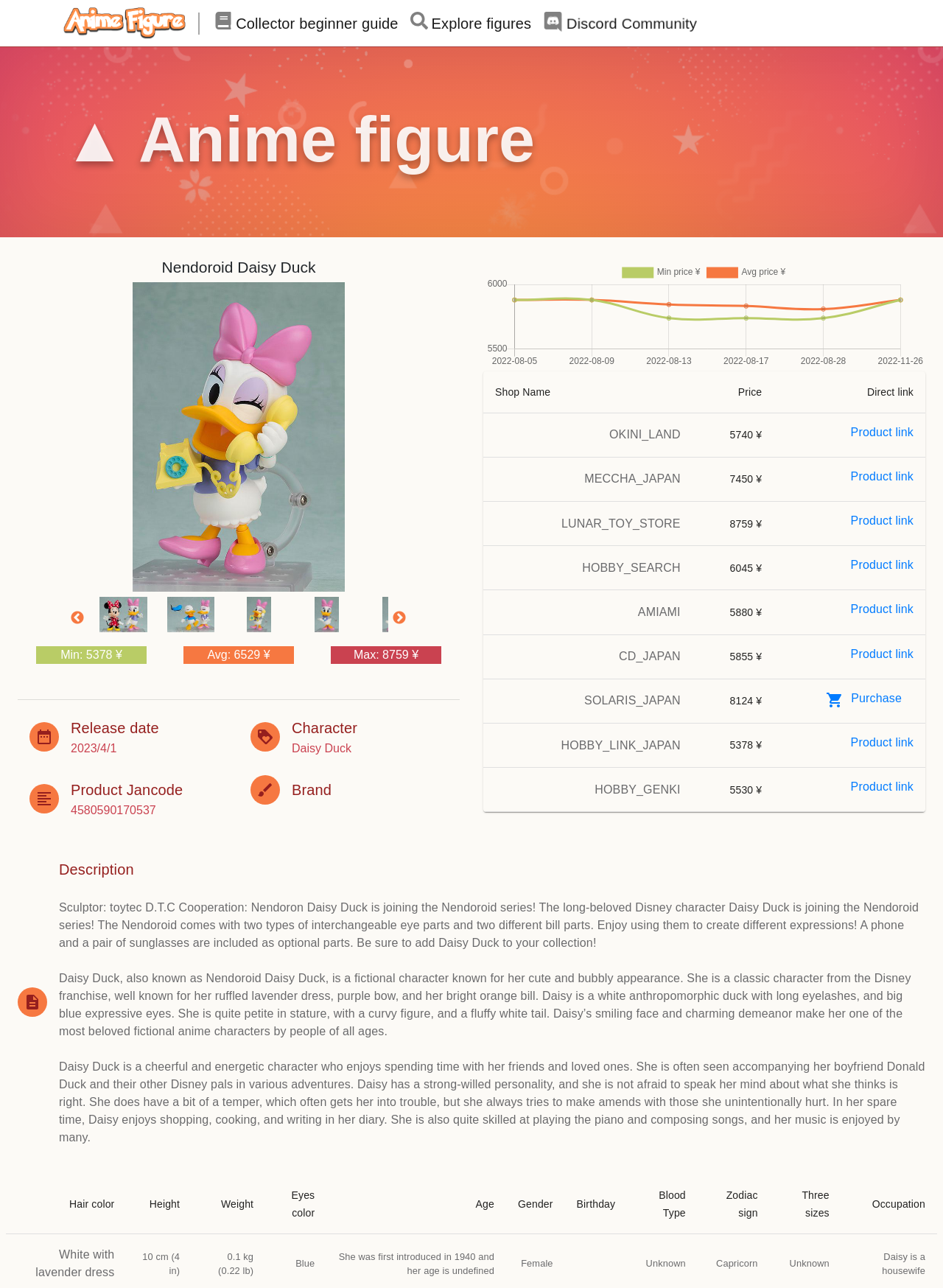Give a concise answer using one word or a phrase to the following question:
How many shops are listed in the table?

5